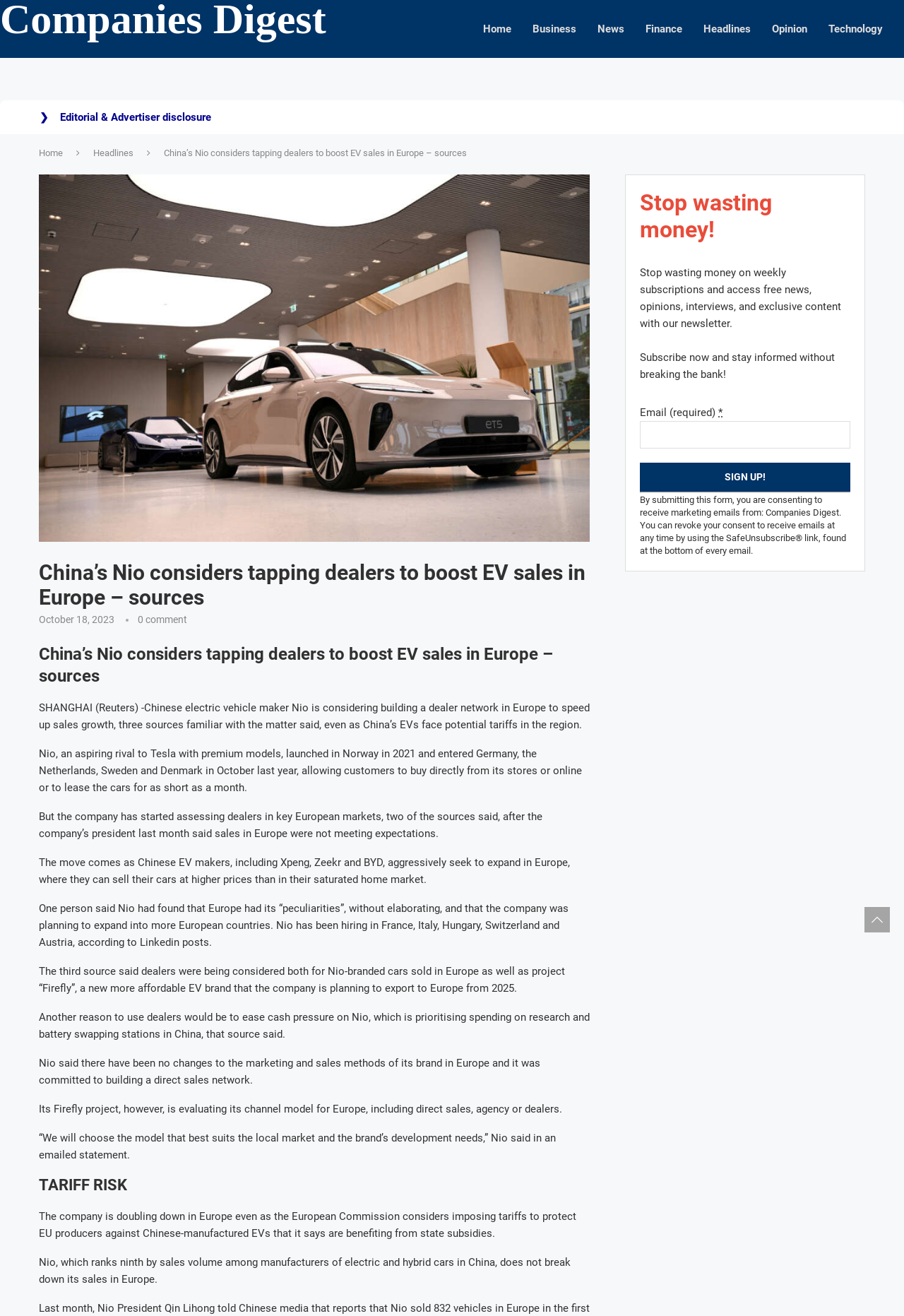Provide a thorough description of the webpage you see.

This webpage is an article about Nio, a Chinese electric vehicle maker, considering building a dealer network in Europe to boost sales growth. The article is divided into sections, with a heading at the top that reads "China's Nio considers tapping dealers to boost EV sales in Europe - sources". Below the heading, there is a brief summary of the article, followed by a timestamp indicating when the article was published.

The main content of the article is divided into several paragraphs, each discussing a different aspect of Nio's plans to expand its sales in Europe. The paragraphs are arranged in a vertical column, with a small gap between each paragraph. The text is written in a formal and informative tone, with quotes from sources and specific details about Nio's plans.

To the right of the main content, there is a sidebar with several links to other articles and sections of the website, including "Home", "Business", "News", and "Finance". Below the links, there is a section promoting the website's newsletter, with a heading that reads "Stop wasting money!" and a brief description of the benefits of subscribing.

At the bottom of the webpage, there is a section with a separator line and a disclaimer about consenting to receive marketing emails from the website.